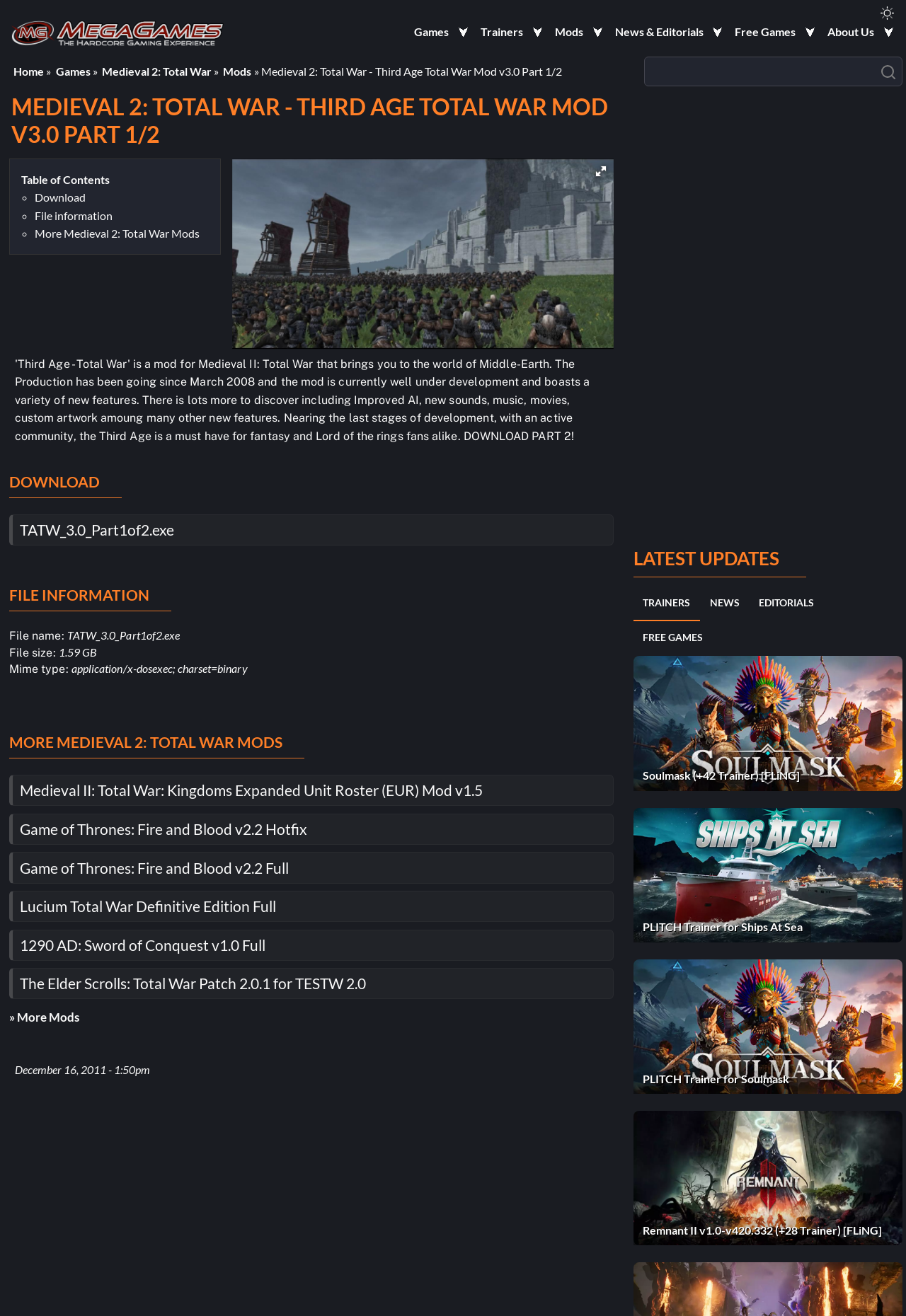Given the element description: "Free Games", predict the bounding box coordinates of the UI element it refers to, using four float numbers between 0 and 1, i.e., [left, top, right, bottom].

[0.799, 0.013, 0.885, 0.031]